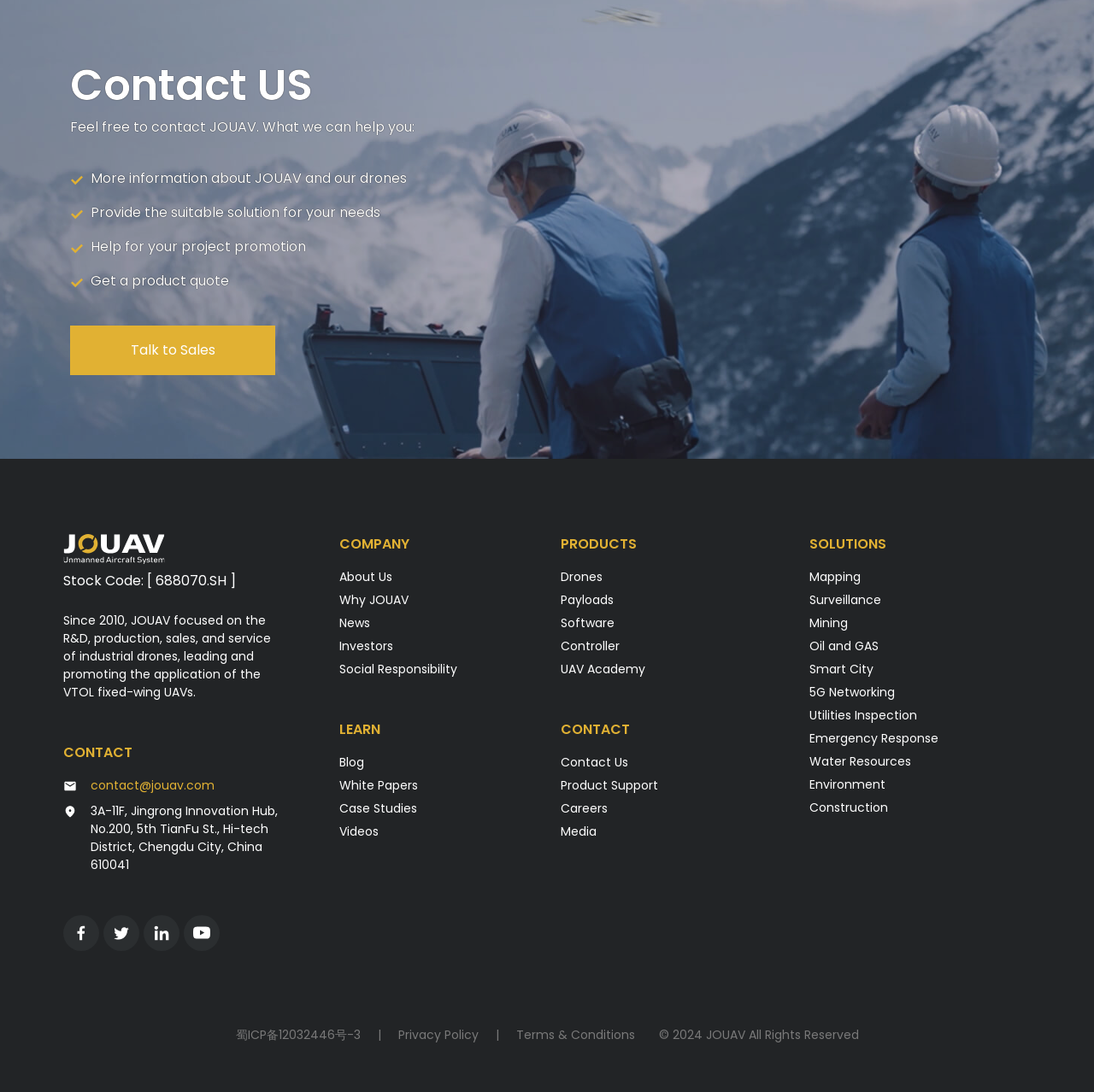Answer the question briefly using a single word or phrase: 
What is the company's stock code?

688070.SH